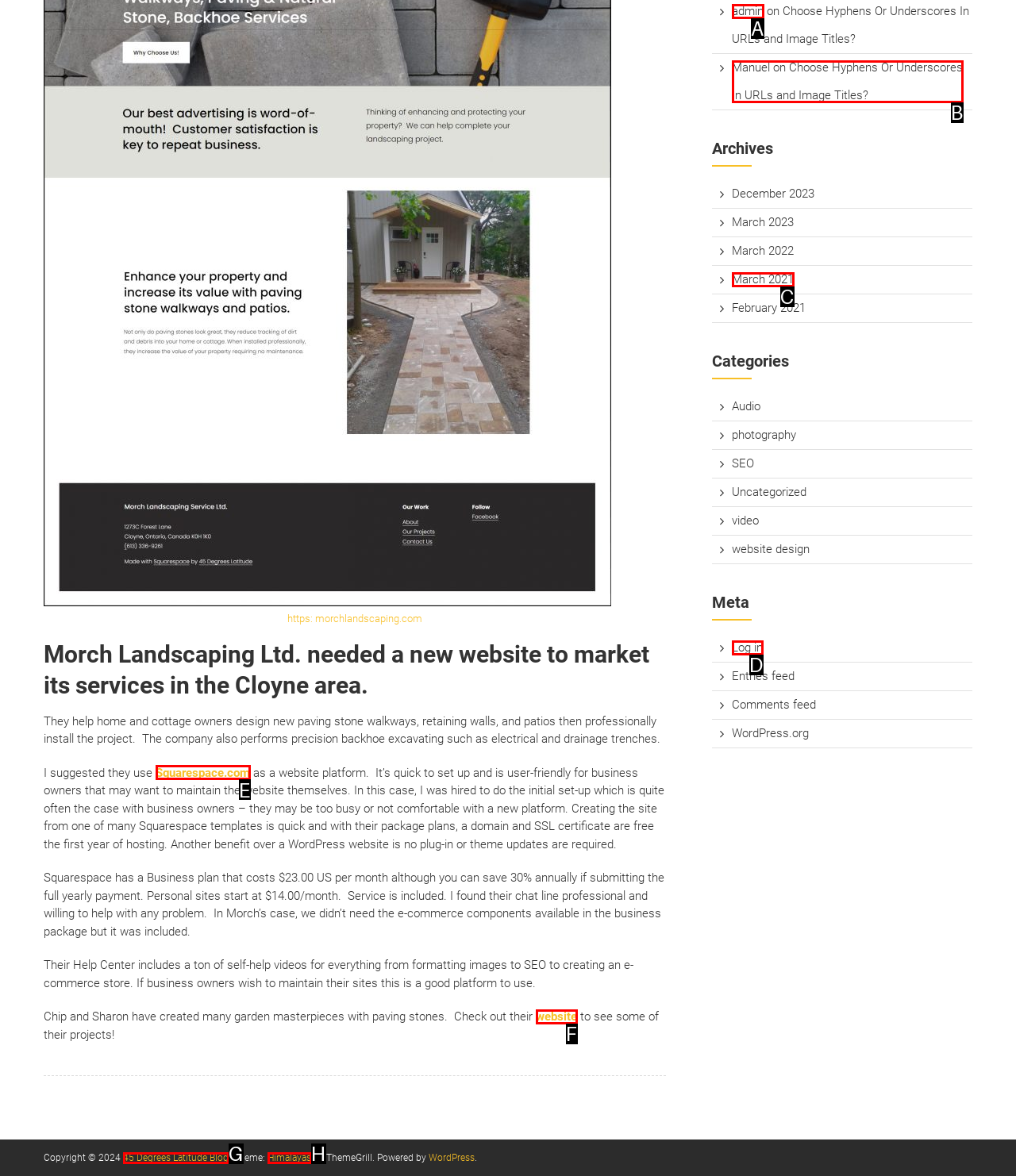Determine which option aligns with the description: name="swpm-fb-submit" value="Submit". Provide the letter of the chosen option directly.

None